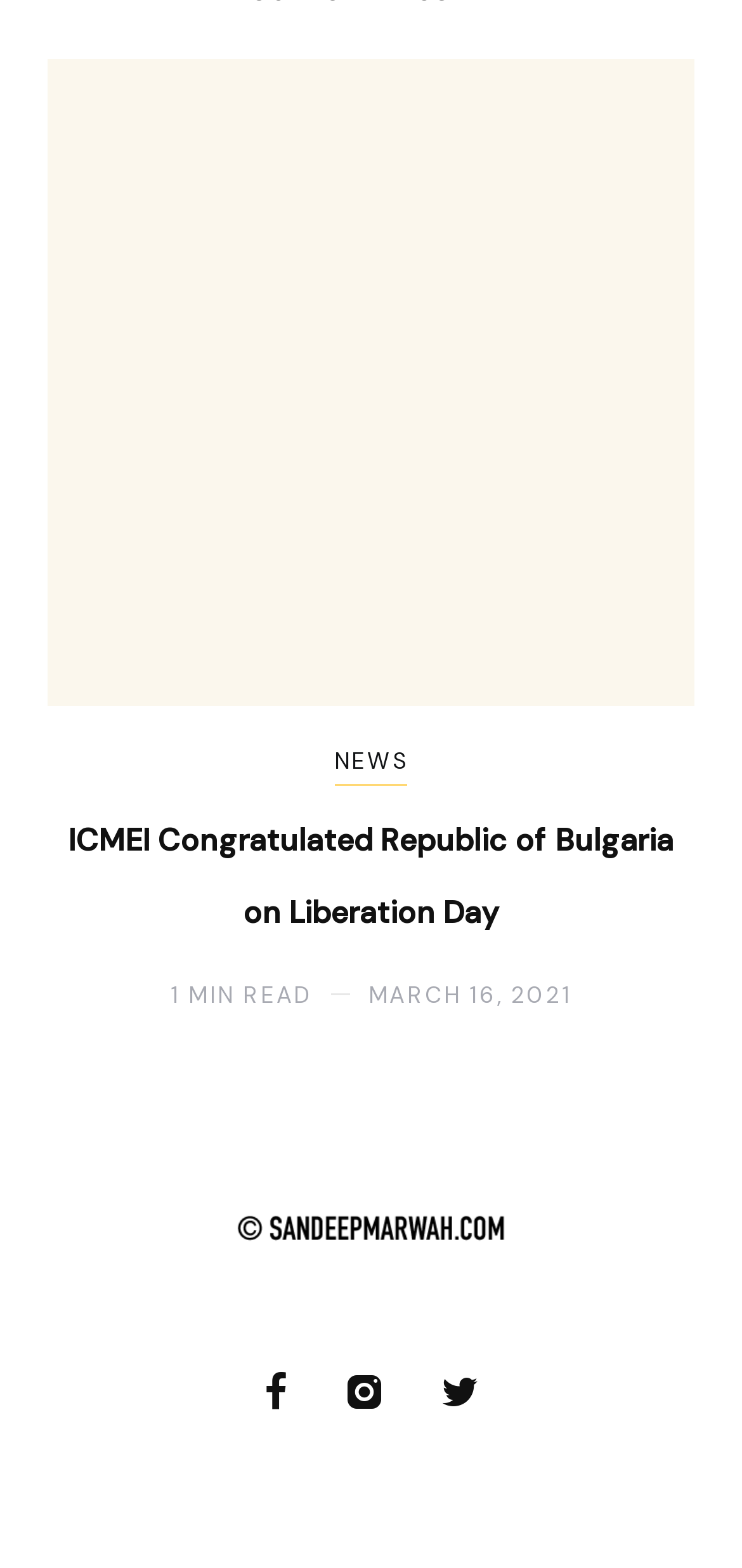Point out the bounding box coordinates of the section to click in order to follow this instruction: "view news".

[0.45, 0.475, 0.55, 0.501]